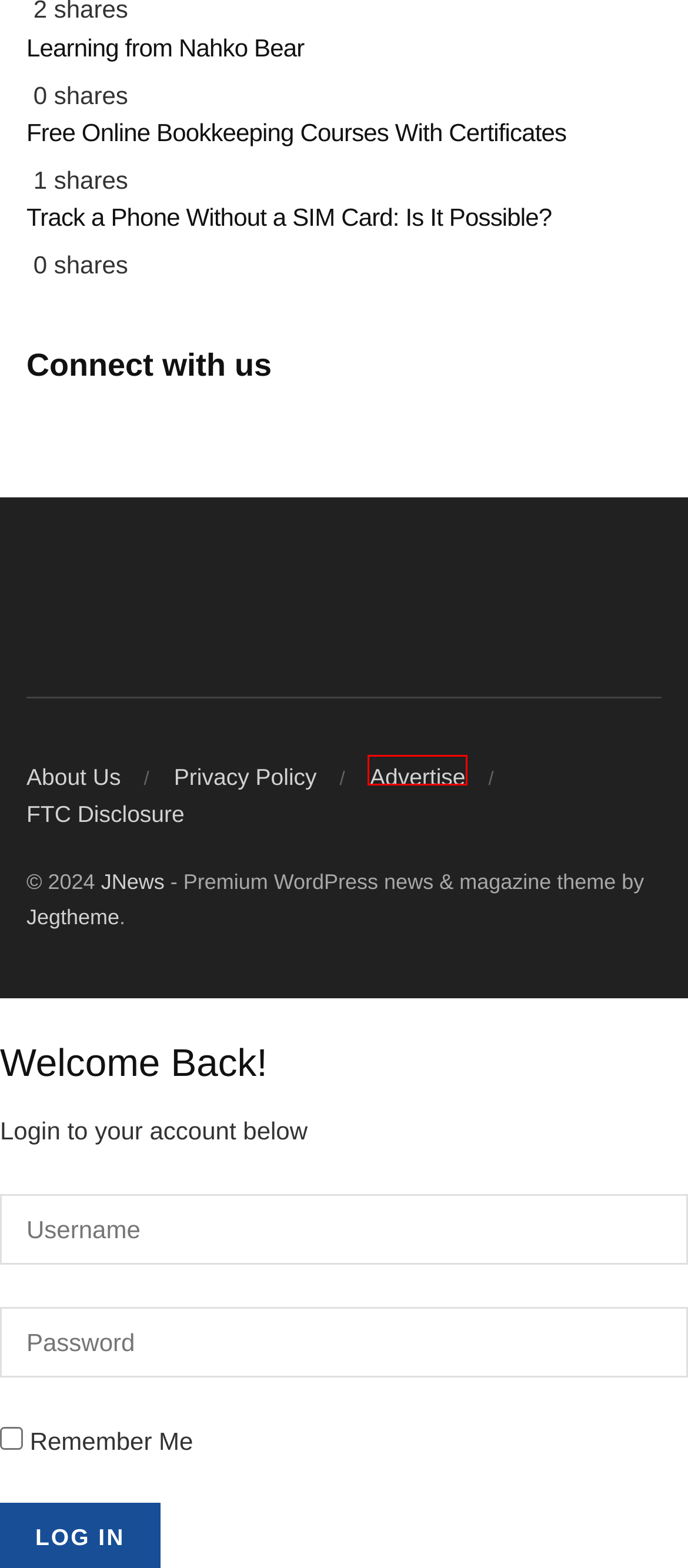Given a screenshot of a webpage with a red bounding box around an element, choose the most appropriate webpage description for the new page displayed after clicking the element within the bounding box. Here are the candidates:
A. Learning from Nahko Bear - The Fordham Ram
B. Music Archives - The Fordham Ram
C. In Wake of Trump, Students Get Active - The Fordham Ram
D. Privacy Policy - The Fordham Ram
E. Advertise - The Fordham Ram
F. Track a Phone Without a SIM Card: Is It Possible? - The Fordham Ram
G. FTC Disclosure - The Fordham Ram
H. Free Online Bookkeeping Courses With Certificates - The Fordham Ram

E